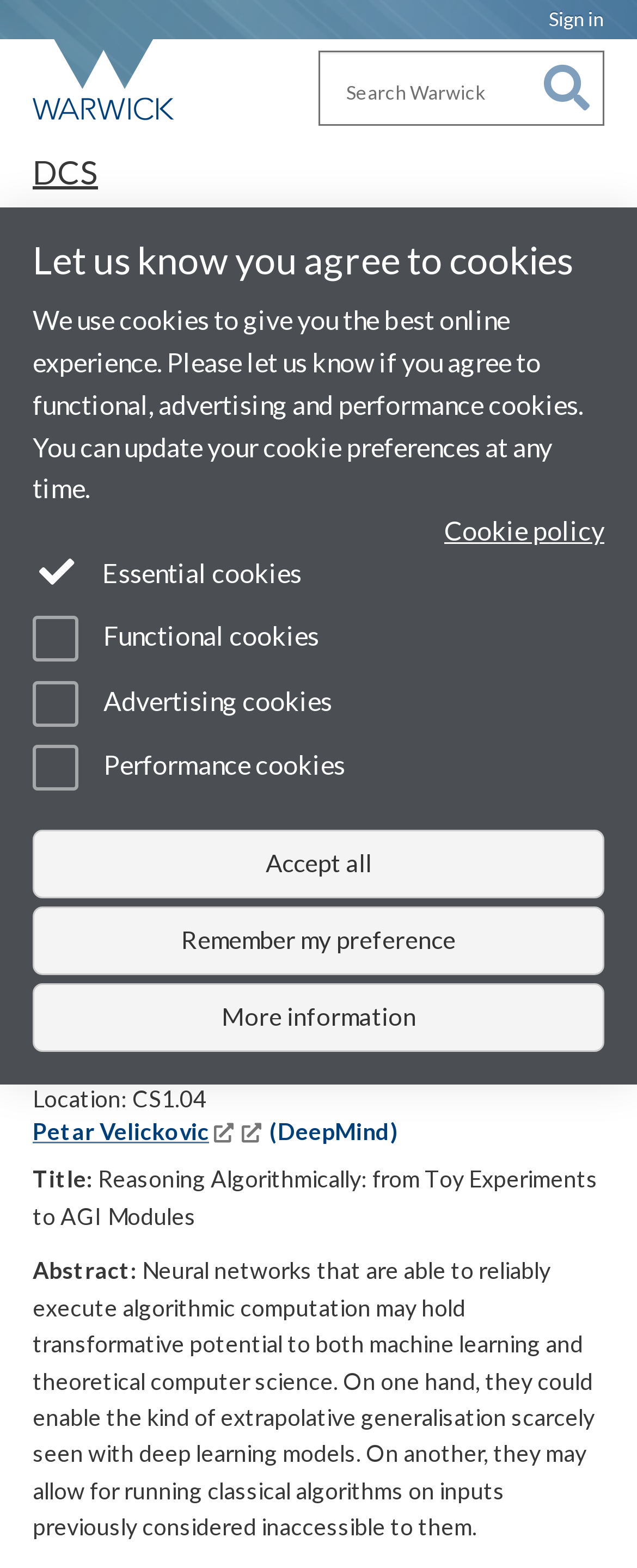Find the UI element described as: "title="University of Warwick homepage"" and predict its bounding box coordinates. Ensure the coordinates are four float numbers between 0 and 1, [left, top, right, bottom].

[0.026, 0.025, 0.308, 0.081]